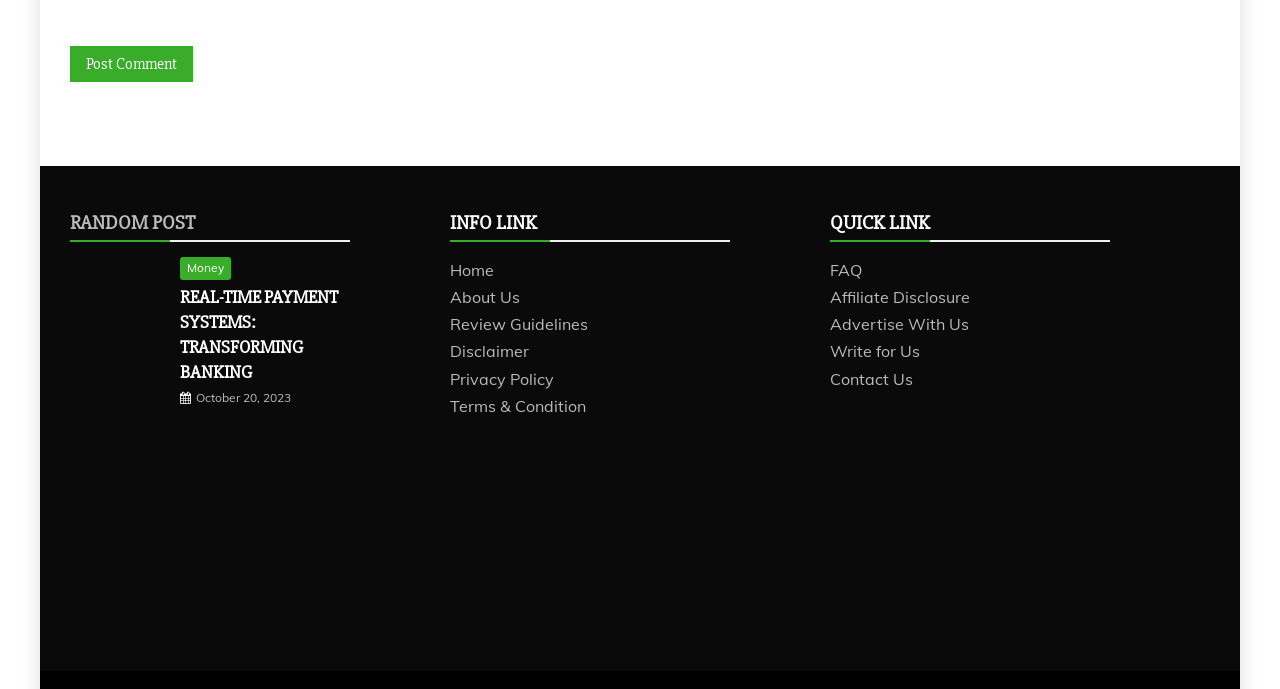Please find the bounding box coordinates of the element that you should click to achieve the following instruction: "Visit the 'Home' page". The coordinates should be presented as four float numbers between 0 and 1: [left, top, right, bottom].

[0.352, 0.377, 0.386, 0.406]